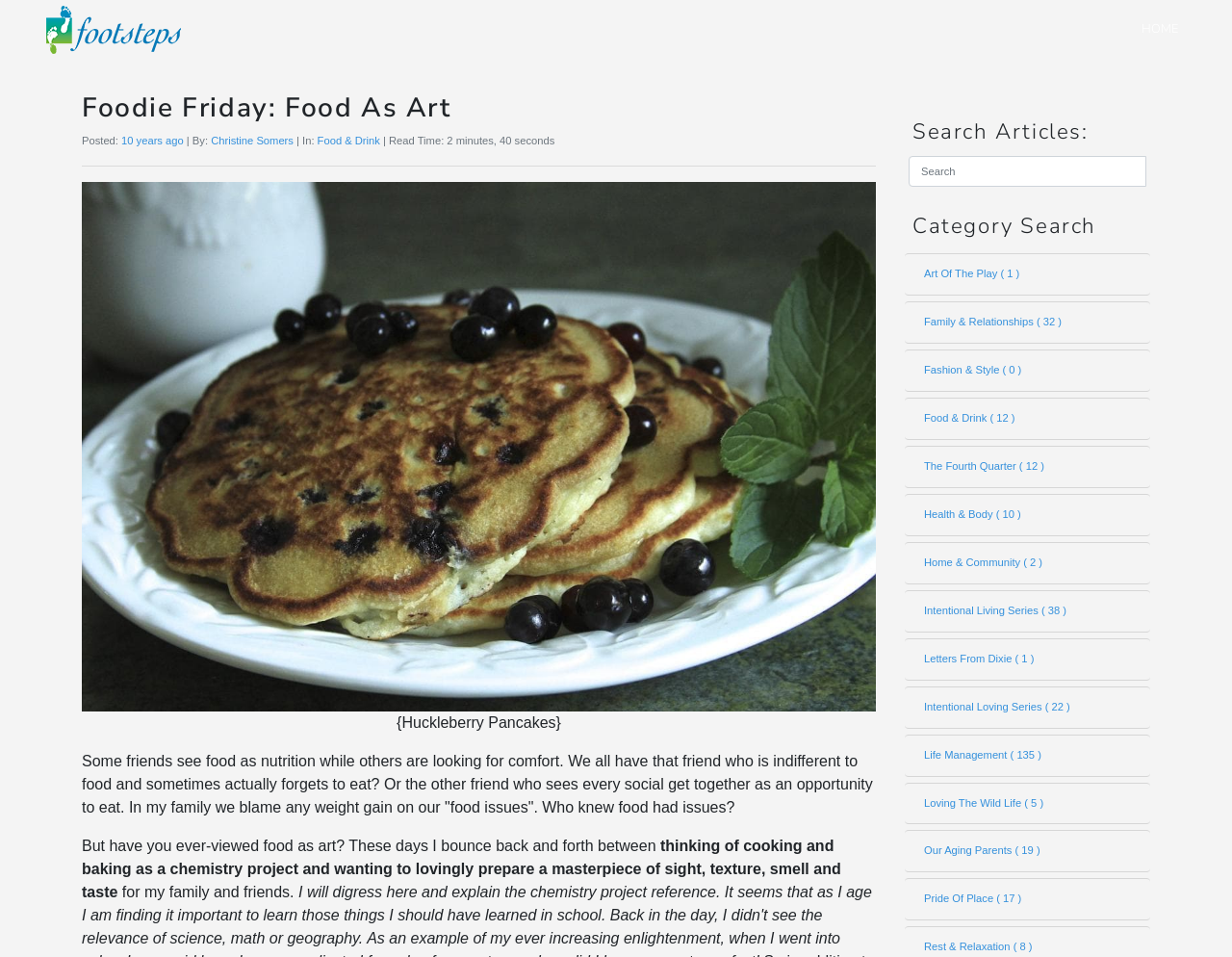Specify the bounding box coordinates of the element's area that should be clicked to execute the given instruction: "Click on the 'HOME' link". The coordinates should be four float numbers between 0 and 1, i.e., [left, top, right, bottom].

[0.92, 0.012, 0.962, 0.05]